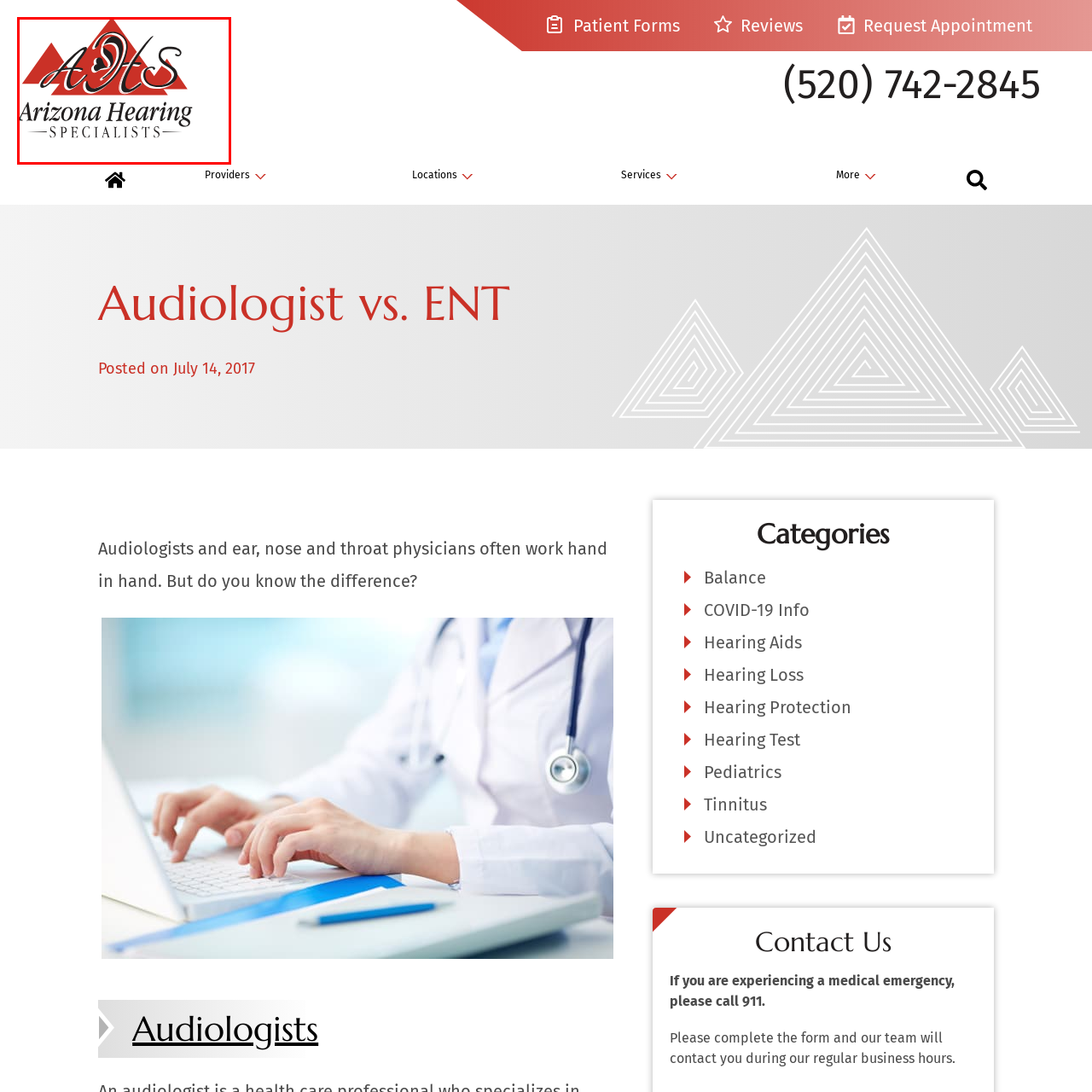Please analyze the image enclosed within the red bounding box and provide a comprehensive answer to the following question based on the image: What is symbolized by the graphic representation?

The graphic representation in the logo symbolizes the audiology services provided by Arizona Hearing Specialists, which is an ear, indicating the organization's focus on hearing health.